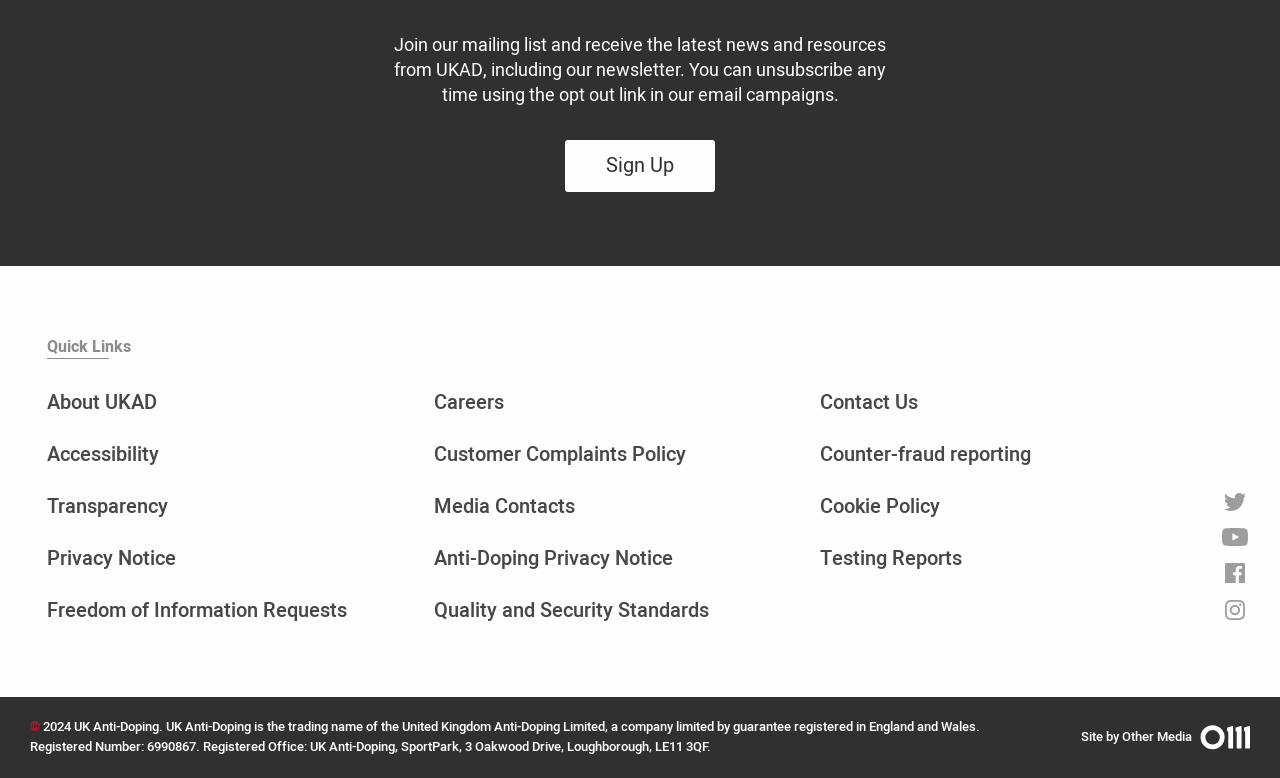Determine the bounding box coordinates of the clickable element to achieve the following action: 'View UKAD's Facebook page'. Provide the coordinates as four float values between 0 and 1, formatted as [left, top, right, bottom].

[0.957, 0.723, 0.973, 0.758]